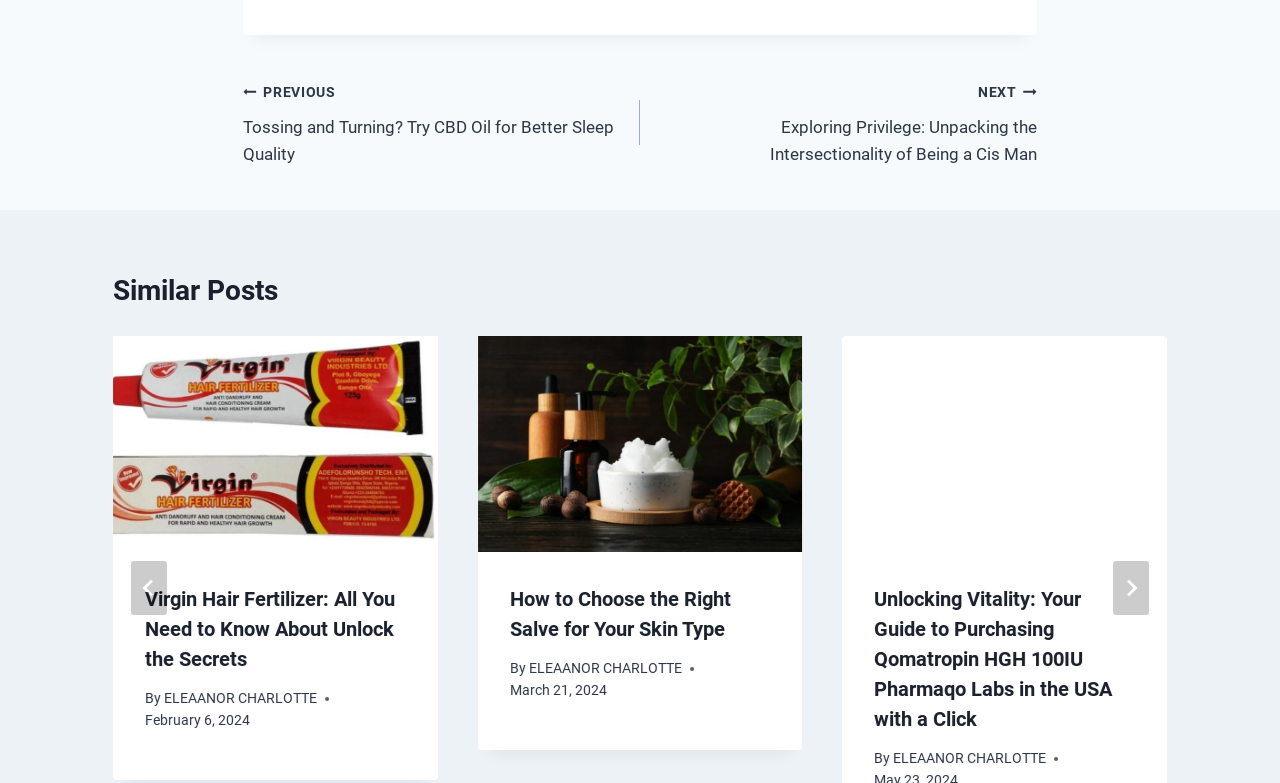Identify the bounding box coordinates for the UI element that matches this description: "aria-label="Next"".

[0.87, 0.717, 0.898, 0.786]